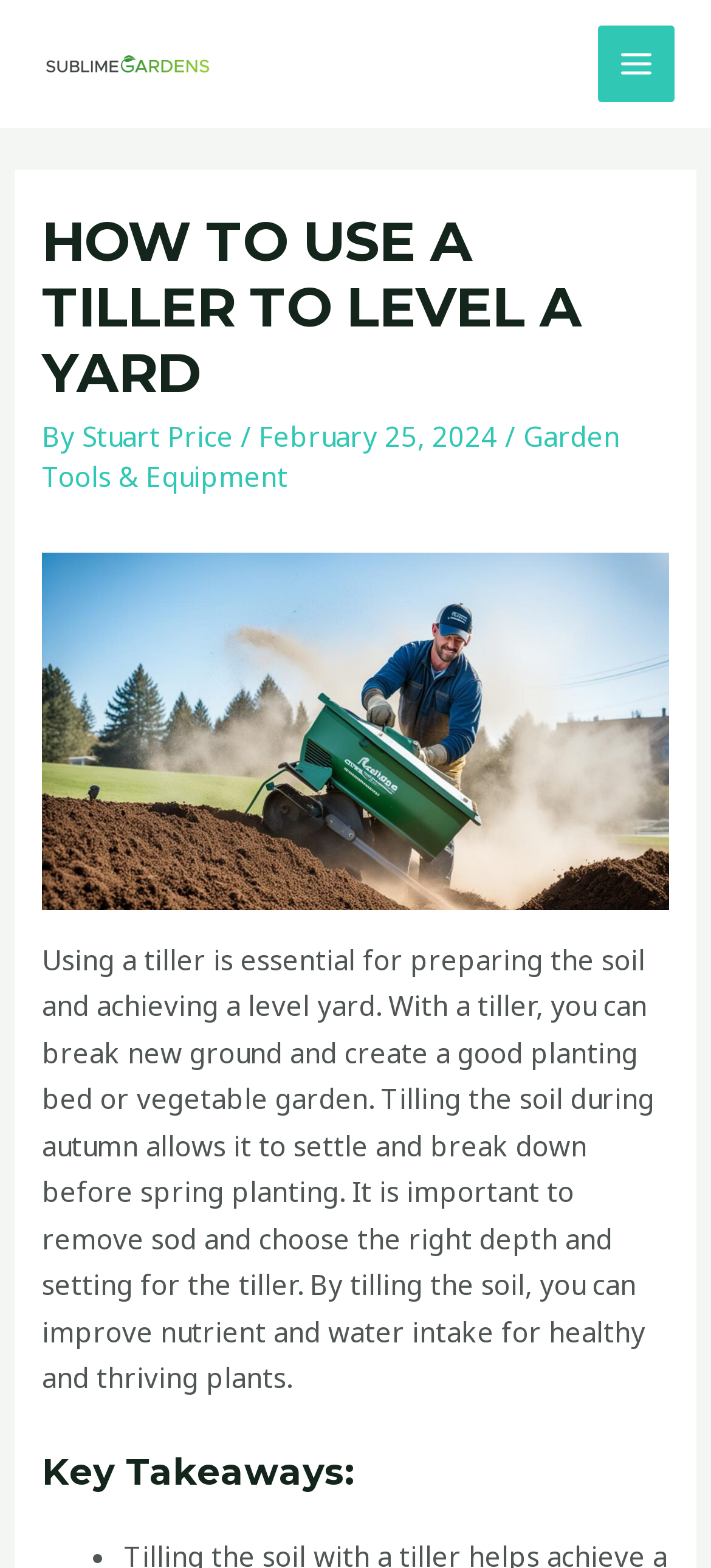Who is the author of the article?
Based on the image, answer the question with as much detail as possible.

The author's name, Stuart Price, is mentioned on the webpage, along with the date of publication, February 25, 2024.